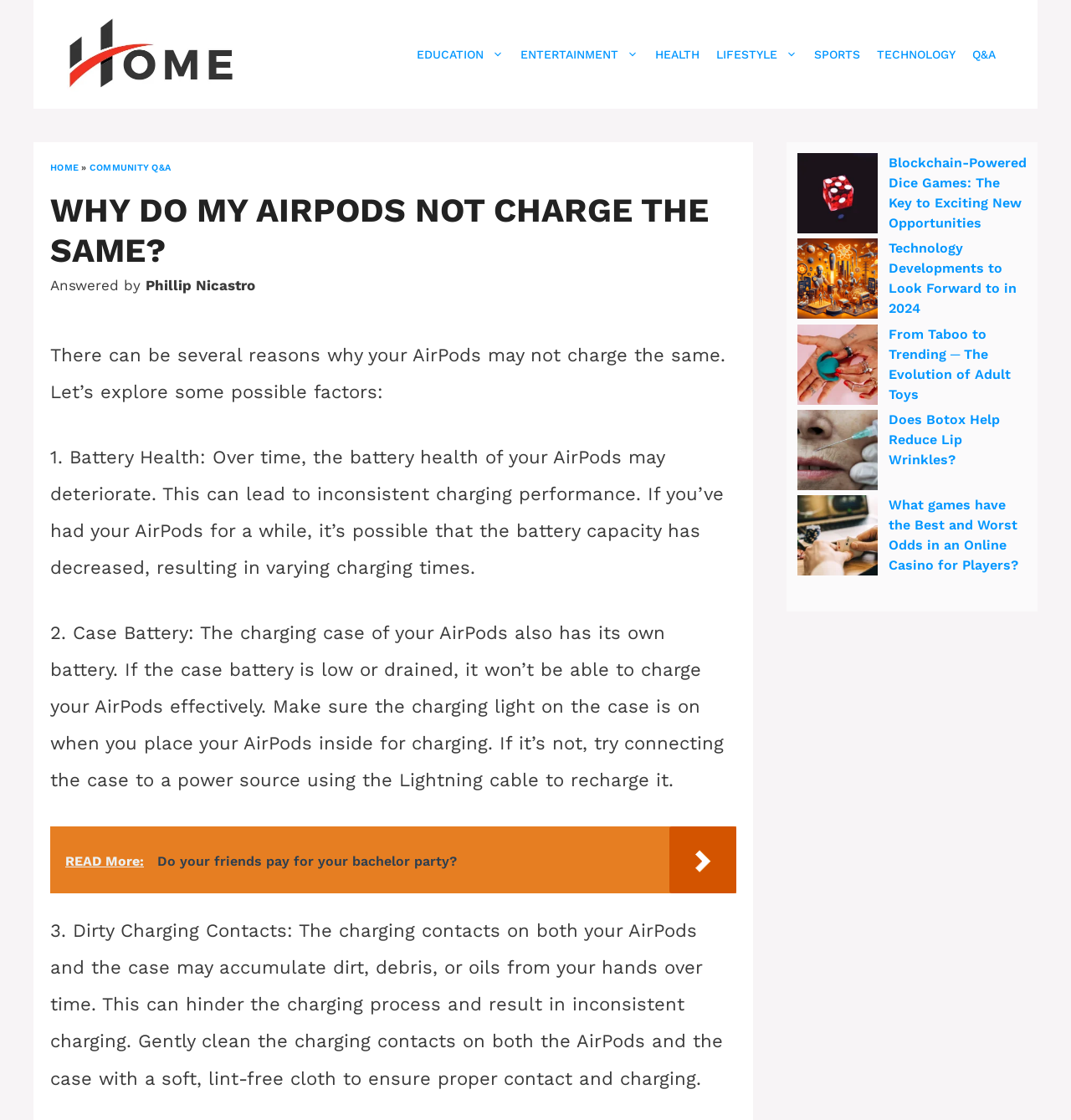Given the element description Entertainment, predict the bounding box coordinates for the UI element in the webpage screenshot. The format should be (top-left x, top-left y, bottom-right x, bottom-right y), and the values should be between 0 and 1.

[0.478, 0.03, 0.604, 0.067]